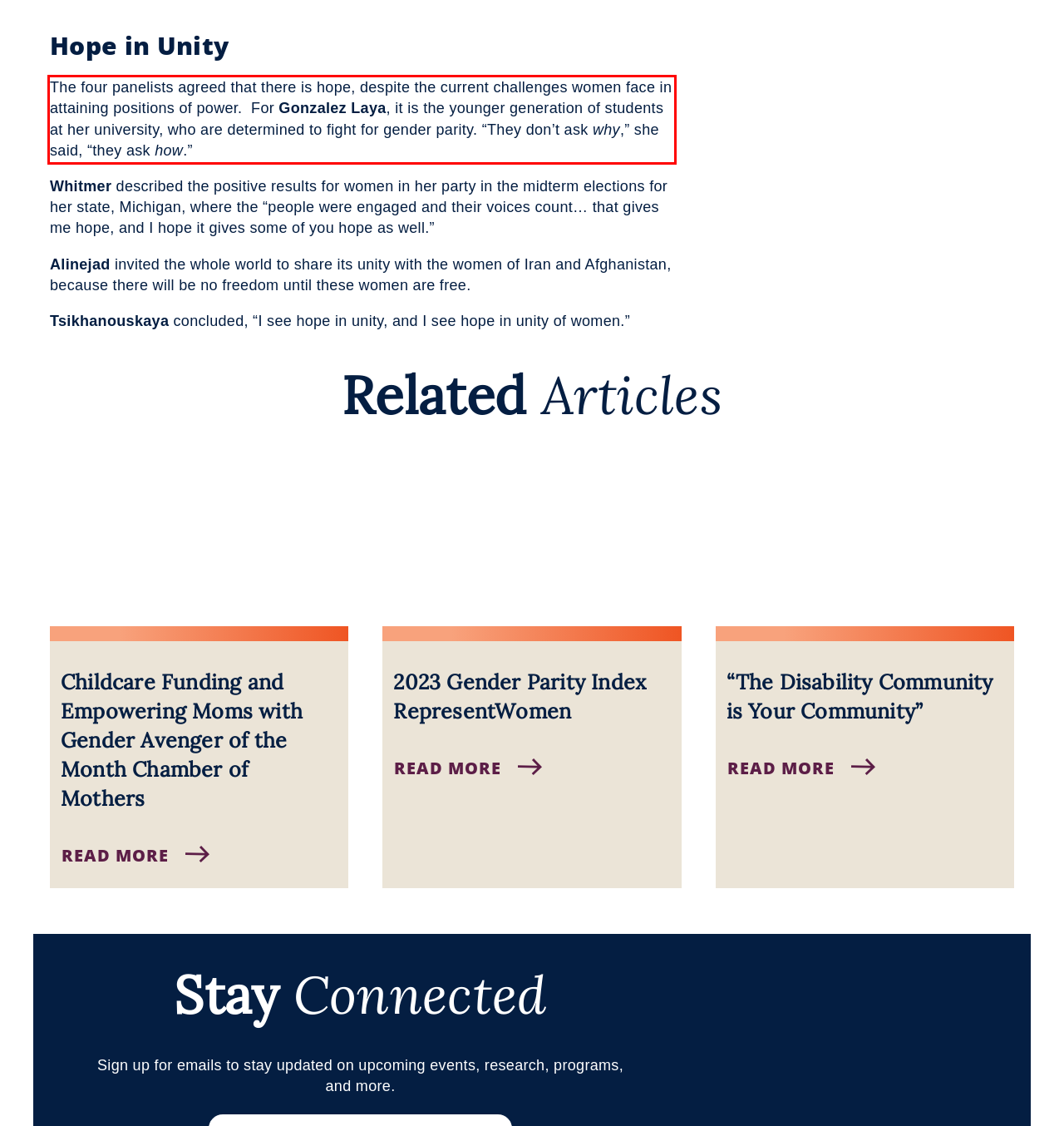Using the provided screenshot of a webpage, recognize and generate the text found within the red rectangle bounding box.

The four panelists agreed that there is hope, despite the current challenges women face in attaining positions of power. For Gonzalez Laya, it is the younger generation of students at her university, who are determined to fight for gender parity. “They don’t ask why,” she said, “they ask how.”